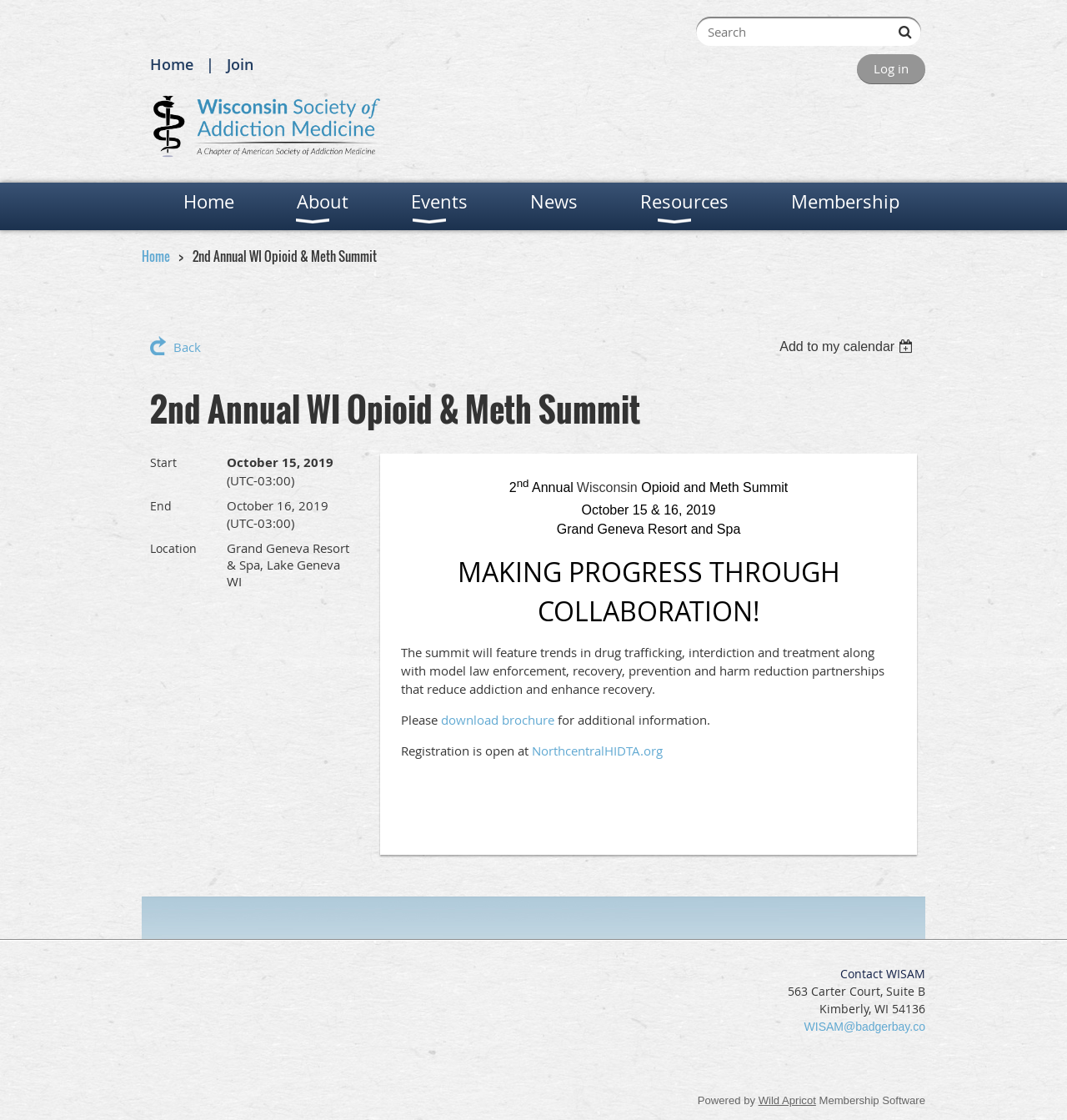Please identify the bounding box coordinates of the area I need to click to accomplish the following instruction: "View 2nd Annual WI Opioid & Meth Summit details".

[0.18, 0.221, 0.353, 0.237]